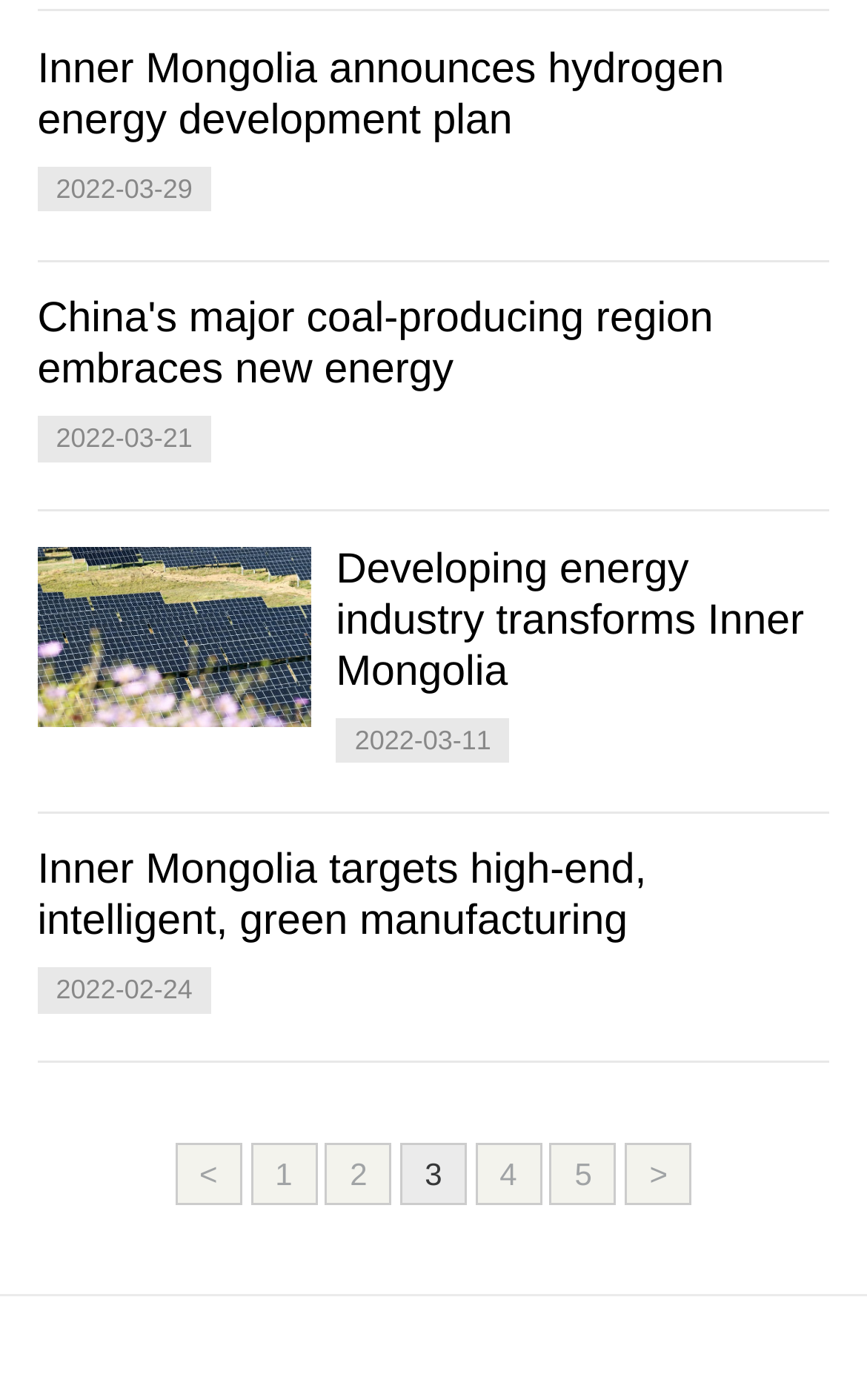Highlight the bounding box coordinates of the element that should be clicked to carry out the following instruction: "Go to page 2". The coordinates must be given as four float numbers ranging from 0 to 1, i.e., [left, top, right, bottom].

[0.375, 0.817, 0.452, 0.861]